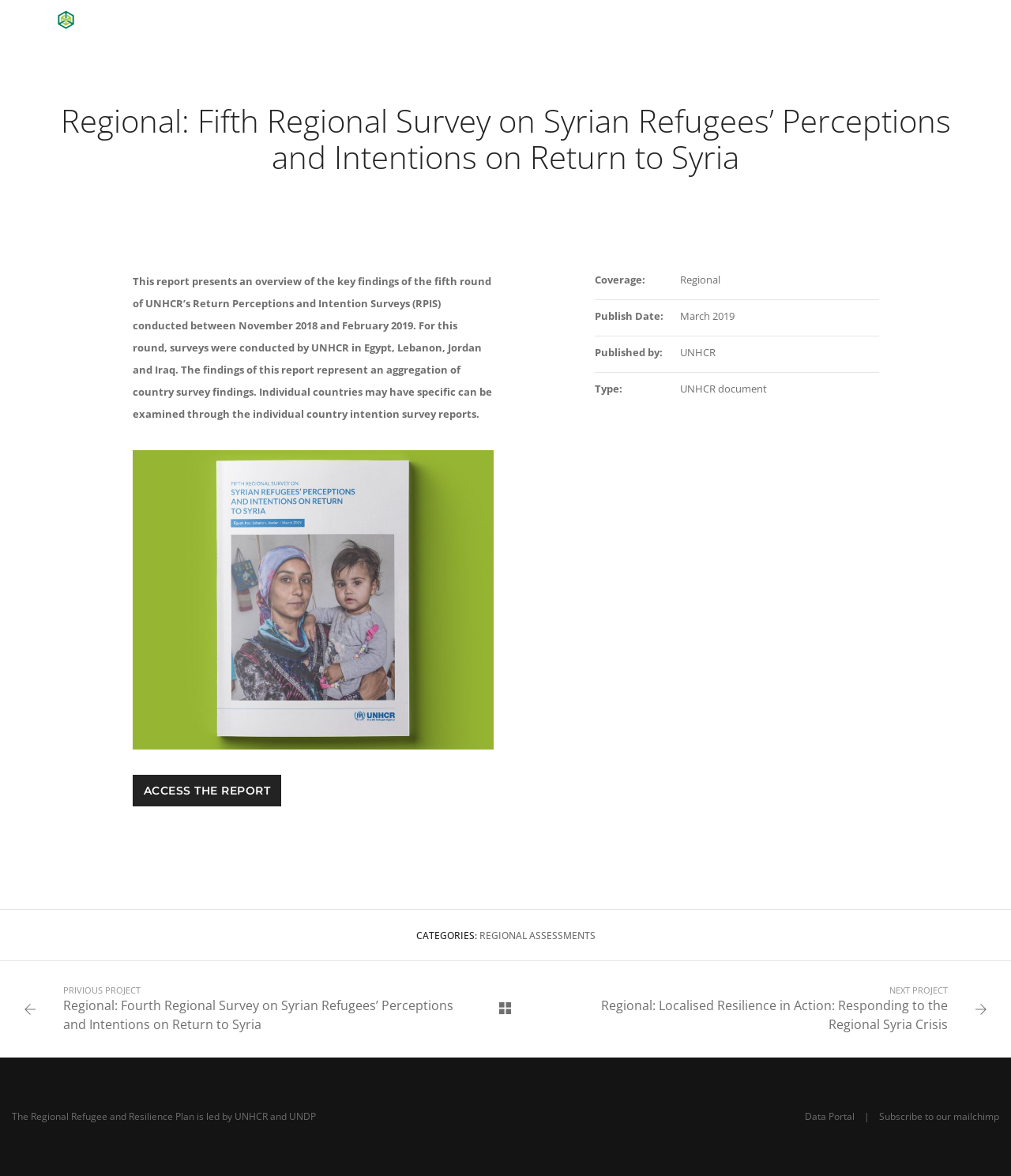Where were the surveys conducted?
Analyze the image and provide a thorough answer to the question.

The locations where the surveys were conducted can be found in the static text 'For this round, surveys were conducted by UNHCR in Egypt, Lebanon, Jordan and Iraq.'